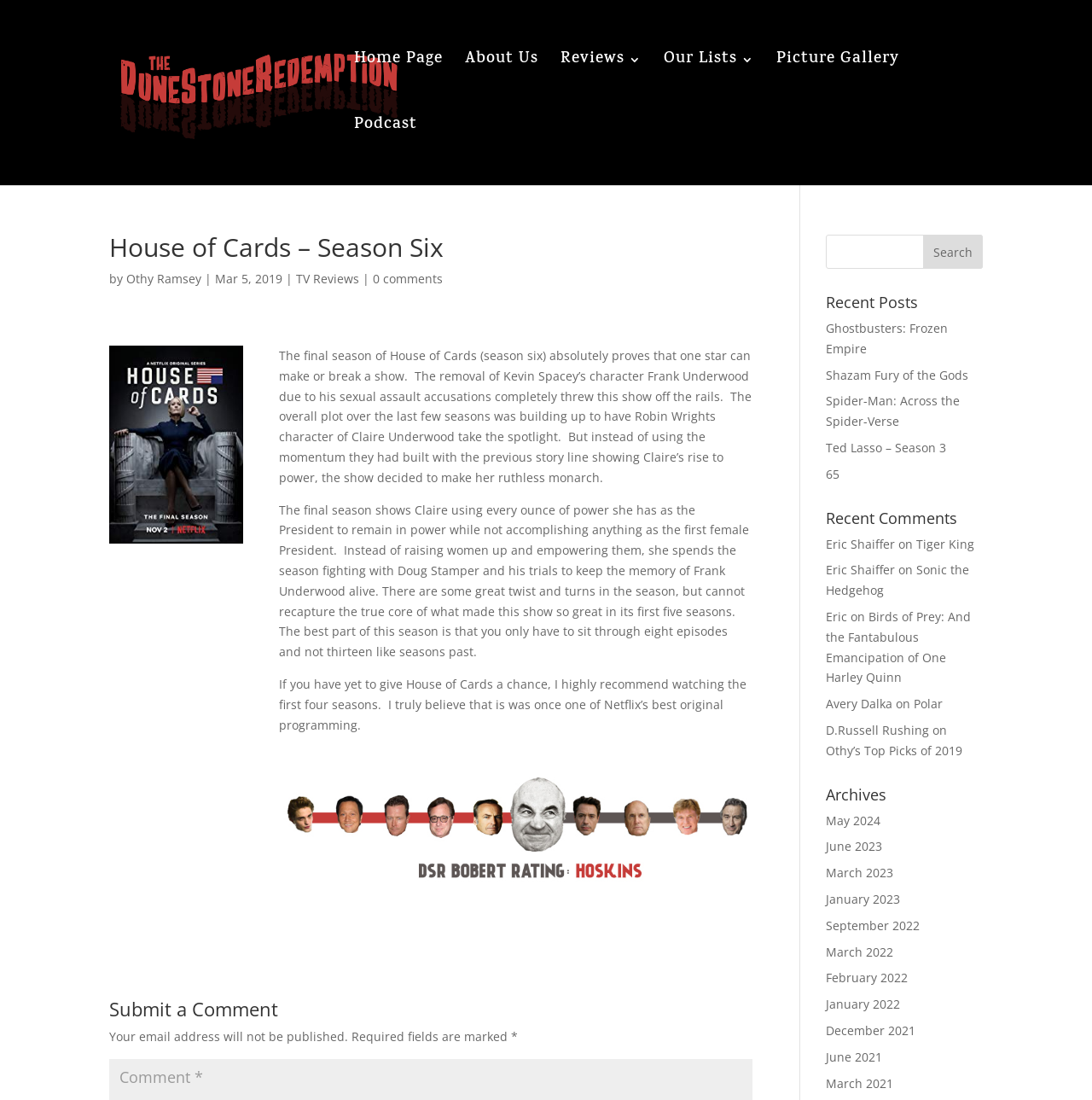Indicate the bounding box coordinates of the clickable region to achieve the following instruction: "Search for something."

[0.1, 0.0, 0.9, 0.001]